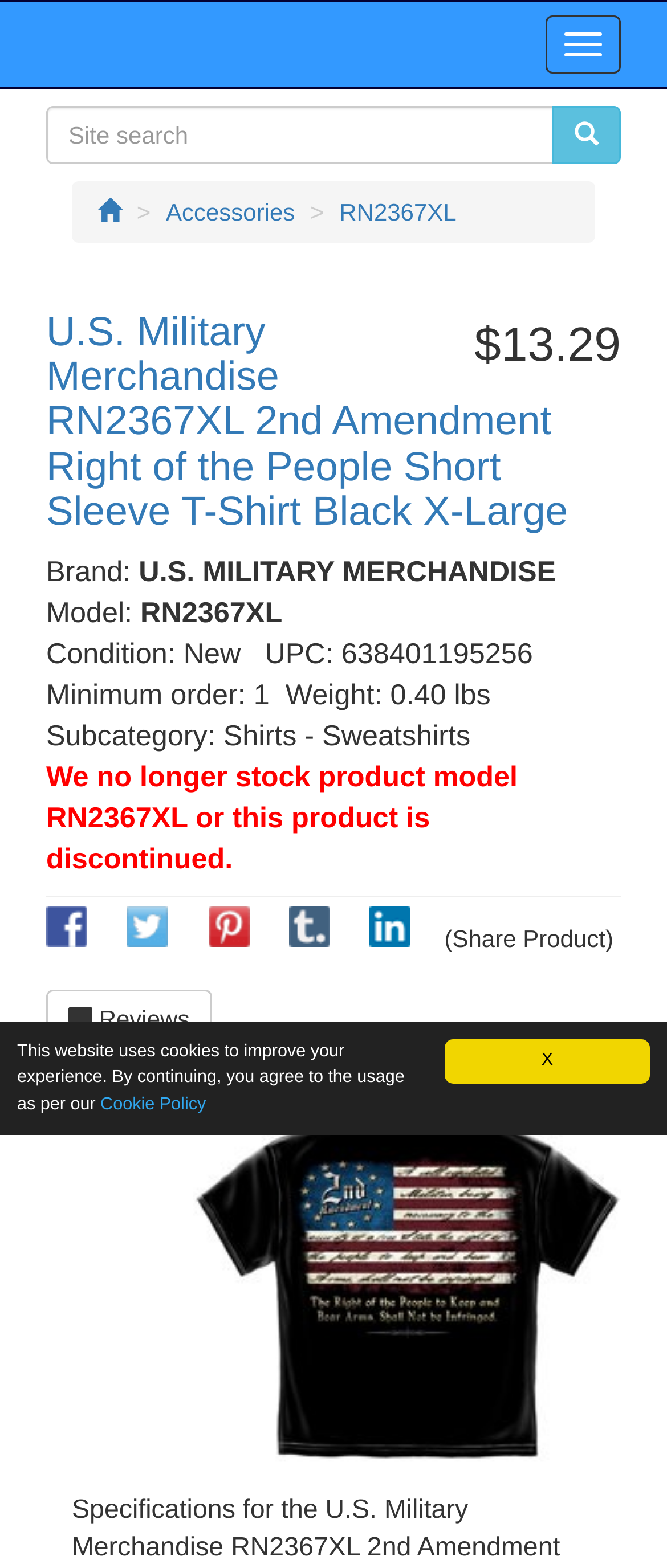Analyze and describe the webpage in a detailed narrative.

This webpage is about a product, specifically a U.S. Military Merchandise RN2367XL 2nd Amendment Right of the People Short Sleeve T-Shirt in Black X-Large. 

At the top right corner, there is a link to close the current window, labeled as 'X'. Below it, there is a notification about the website's cookie policy. 

On the top left, there is a navigation toggle button and a search box. The navigation menu includes links to the home page, accessories, and the current product page. 

The product information is displayed in a table format. The product title, "U.S. Military Merchandise RN2367XL 2nd Amendment Right of the People Short Sleeve T-Shirt Black X-Large", is prominently displayed at the top. Below it, there are details about the product, including its brand, model, condition, UPC, weight, and subcategory. 

The product price, $13.29, is displayed on the right side of the page. 

There is a notification that the product is no longer in stock or has been discontinued. 

Below the product information, there are social media sharing links, including Facebook, Twitter, Pinterest, Tumblr, and LinkedIn. 

On the right side of the page, there is a link to reviews, and an image of the product is displayed below it.